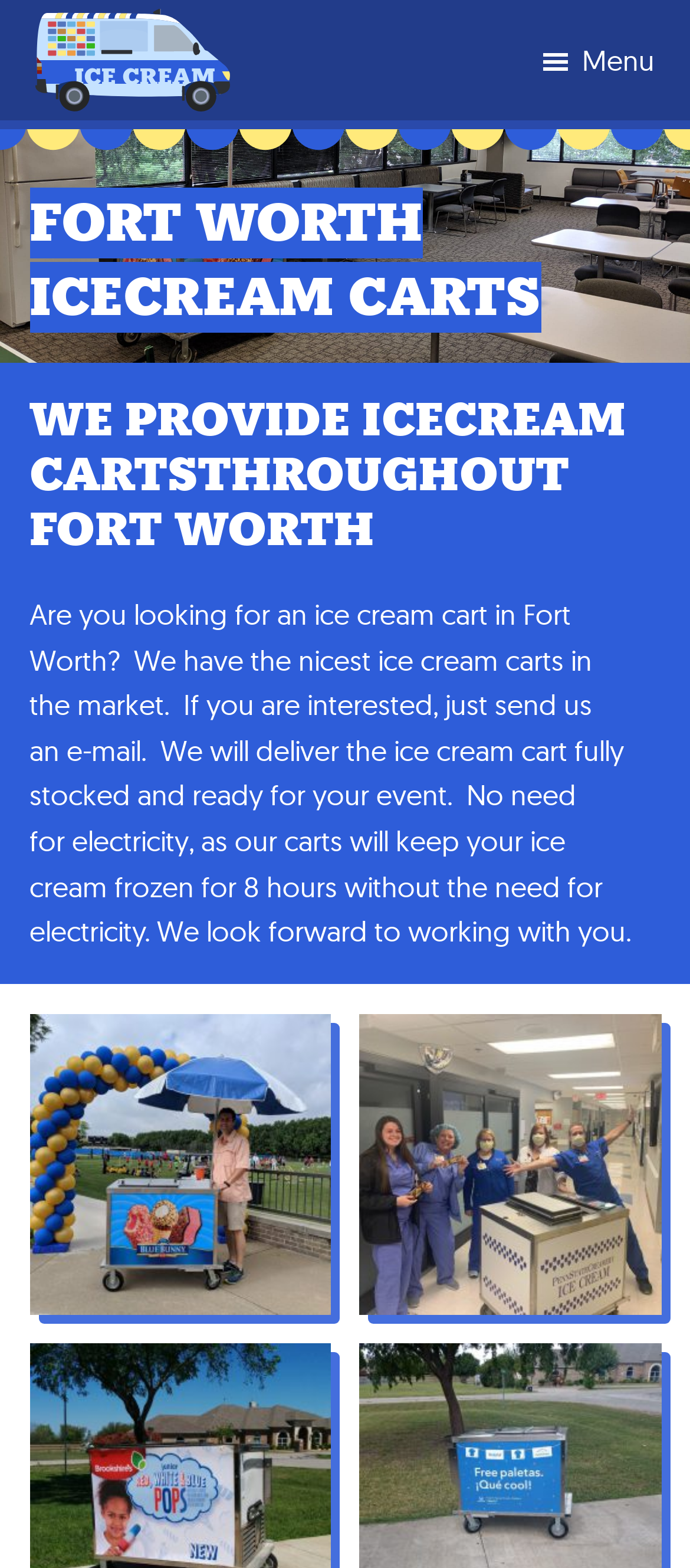Using the given element description, provide the bounding box coordinates (top-left x, top-left y, bottom-right x, bottom-right y) for the corresponding UI element in the screenshot: DFW Ice Cream

[0.051, 0.068, 0.203, 0.142]